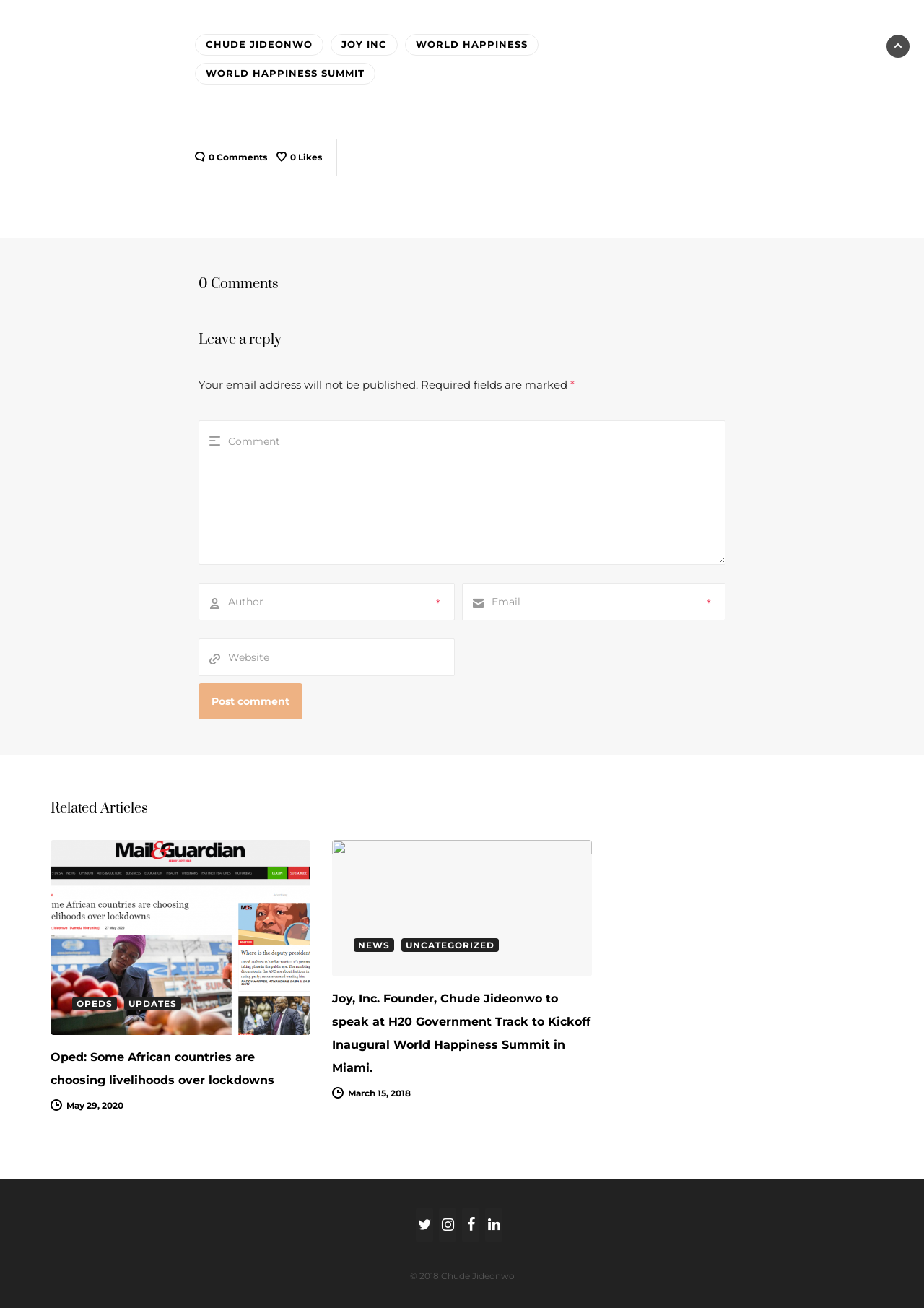Using the details in the image, give a detailed response to the question below:
How many textboxes are required in the comment form?

I examined the comment form and found three required textboxes, which are for name, email, and website.